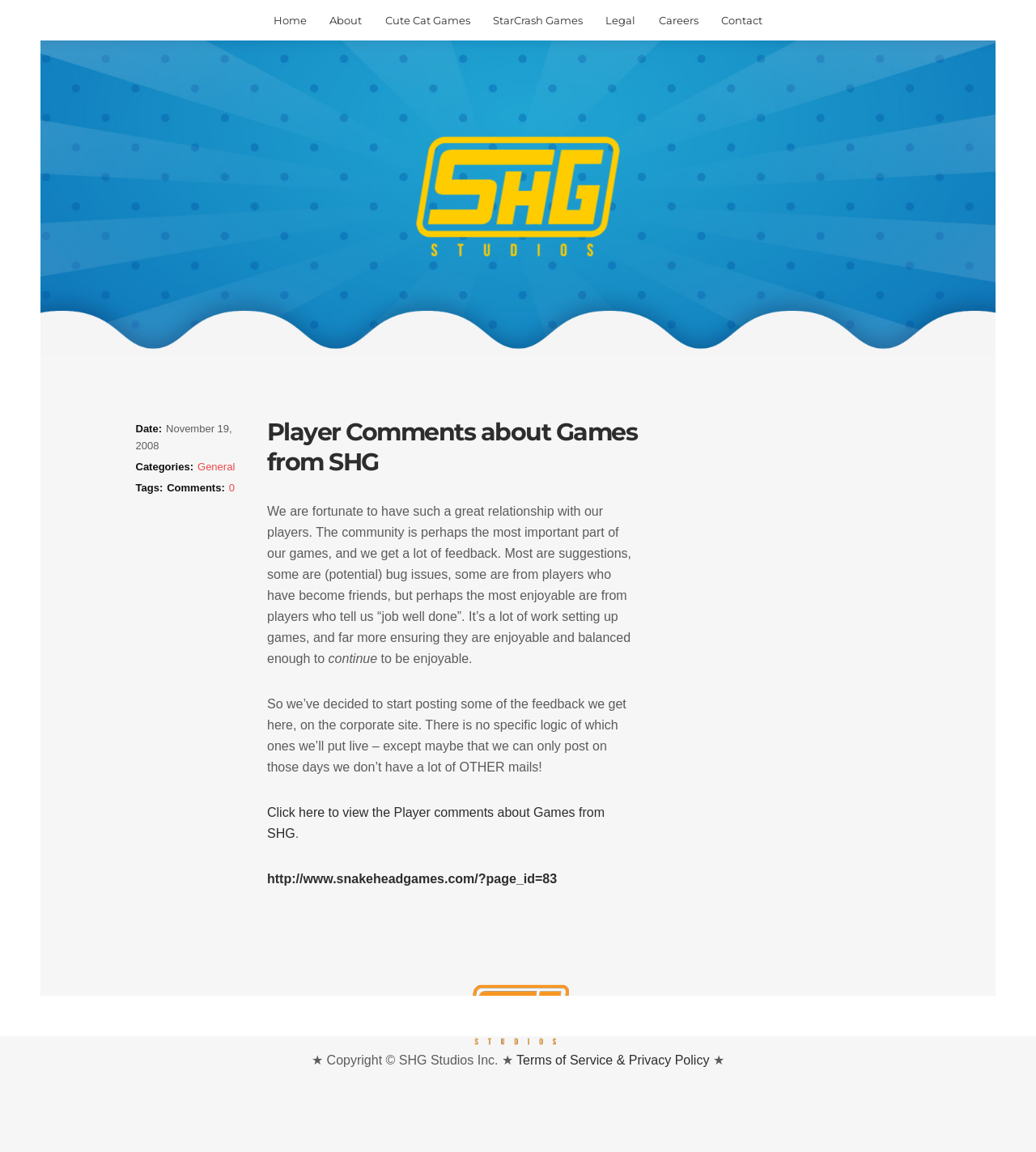Identify the bounding box coordinates of the area that should be clicked in order to complete the given instruction: "Go to the About page". The bounding box coordinates should be four float numbers between 0 and 1, i.e., [left, top, right, bottom].

[0.309, 0.0, 0.359, 0.036]